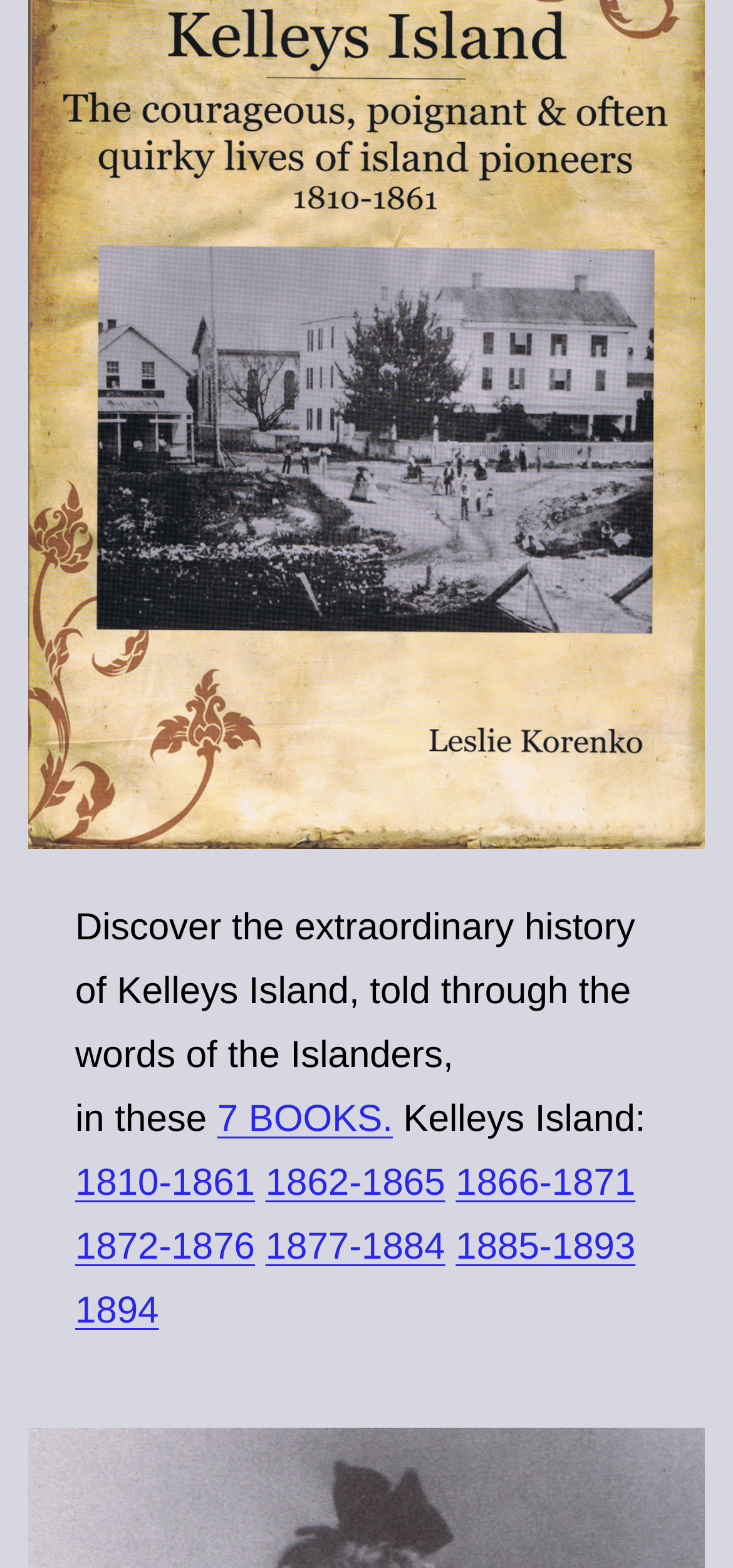Find the bounding box coordinates for the area that should be clicked to accomplish the instruction: "Discover Kelleys Island in 1894".

[0.103, 0.824, 0.217, 0.85]